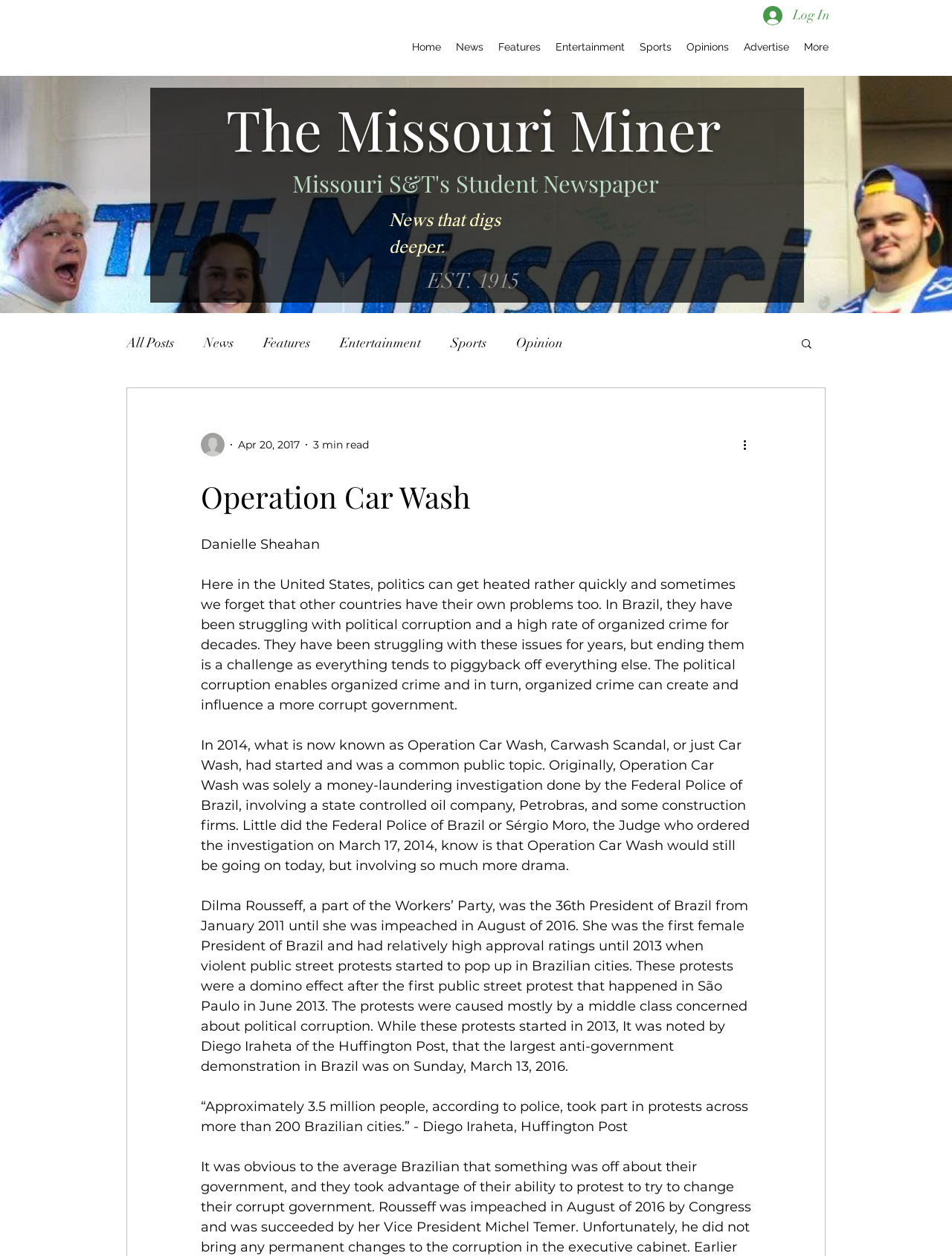Determine the main heading of the webpage and generate its text.

Operation Car Wash